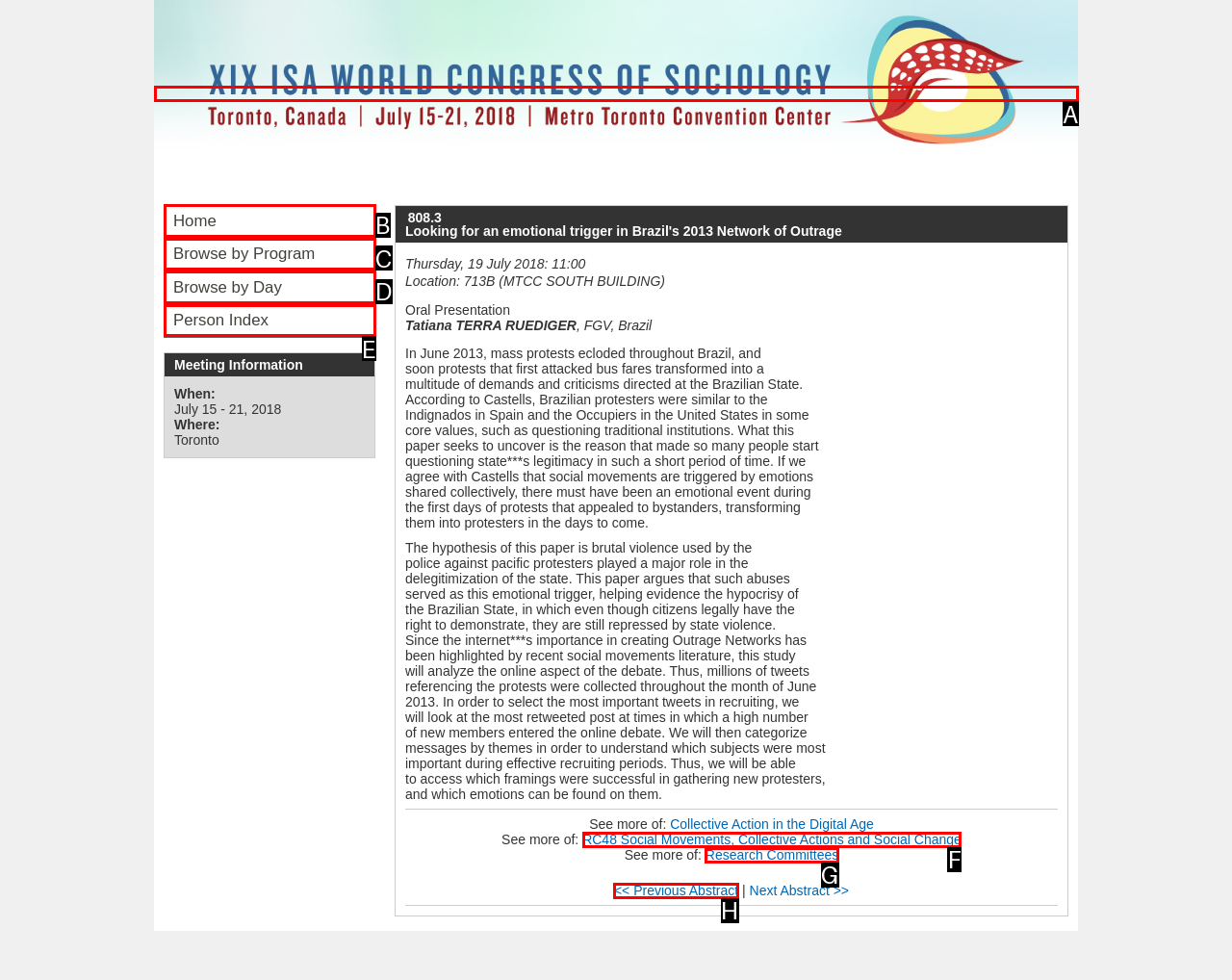Determine which option matches the element description: Home
Answer using the letter of the correct option.

B